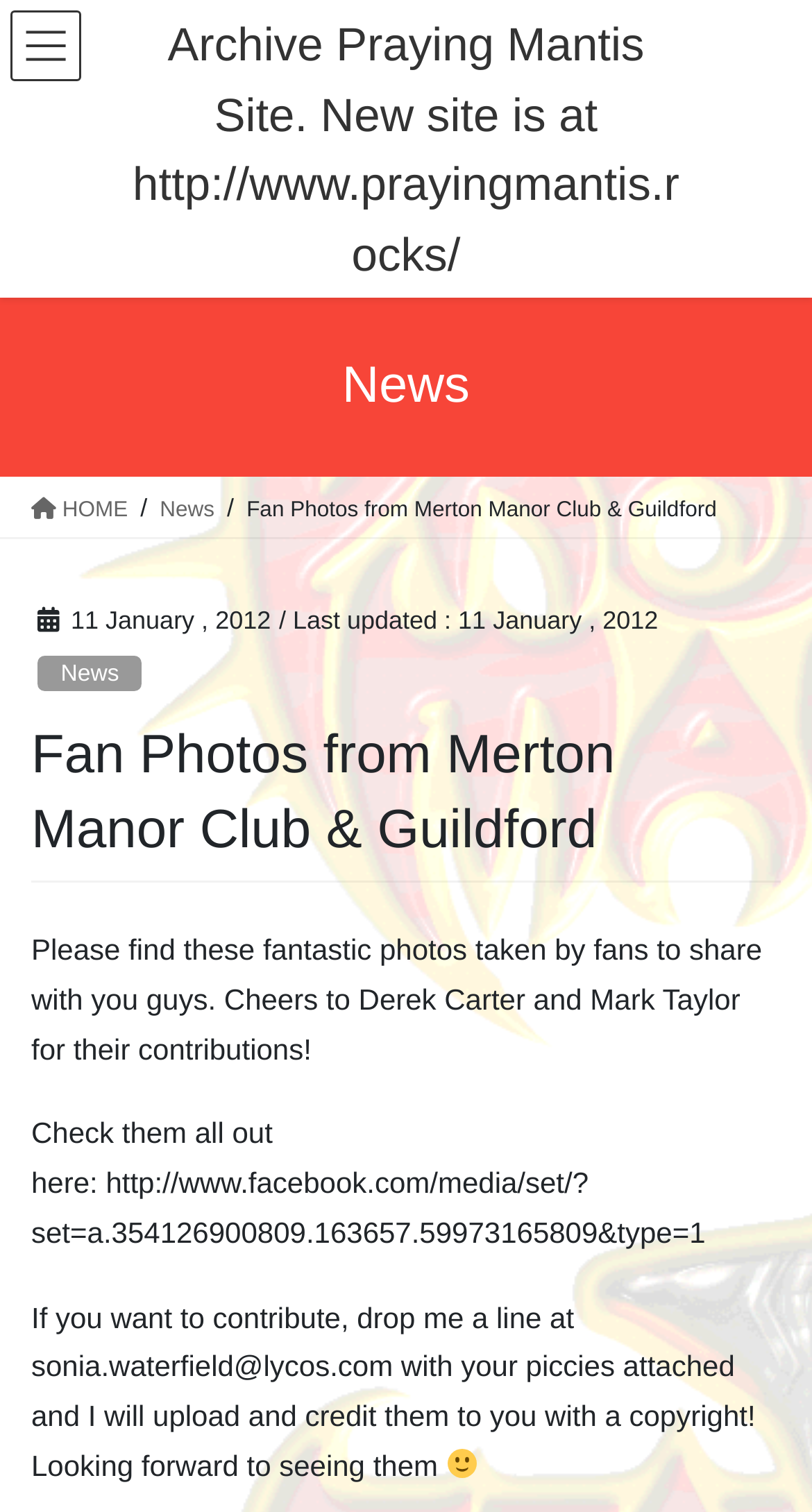What is the date mentioned on the webpage?
Give a thorough and detailed response to the question.

I found the date by looking at the StaticText element with the content '11 January, 2012' which is a child of the HeaderAsNonLandmark element.